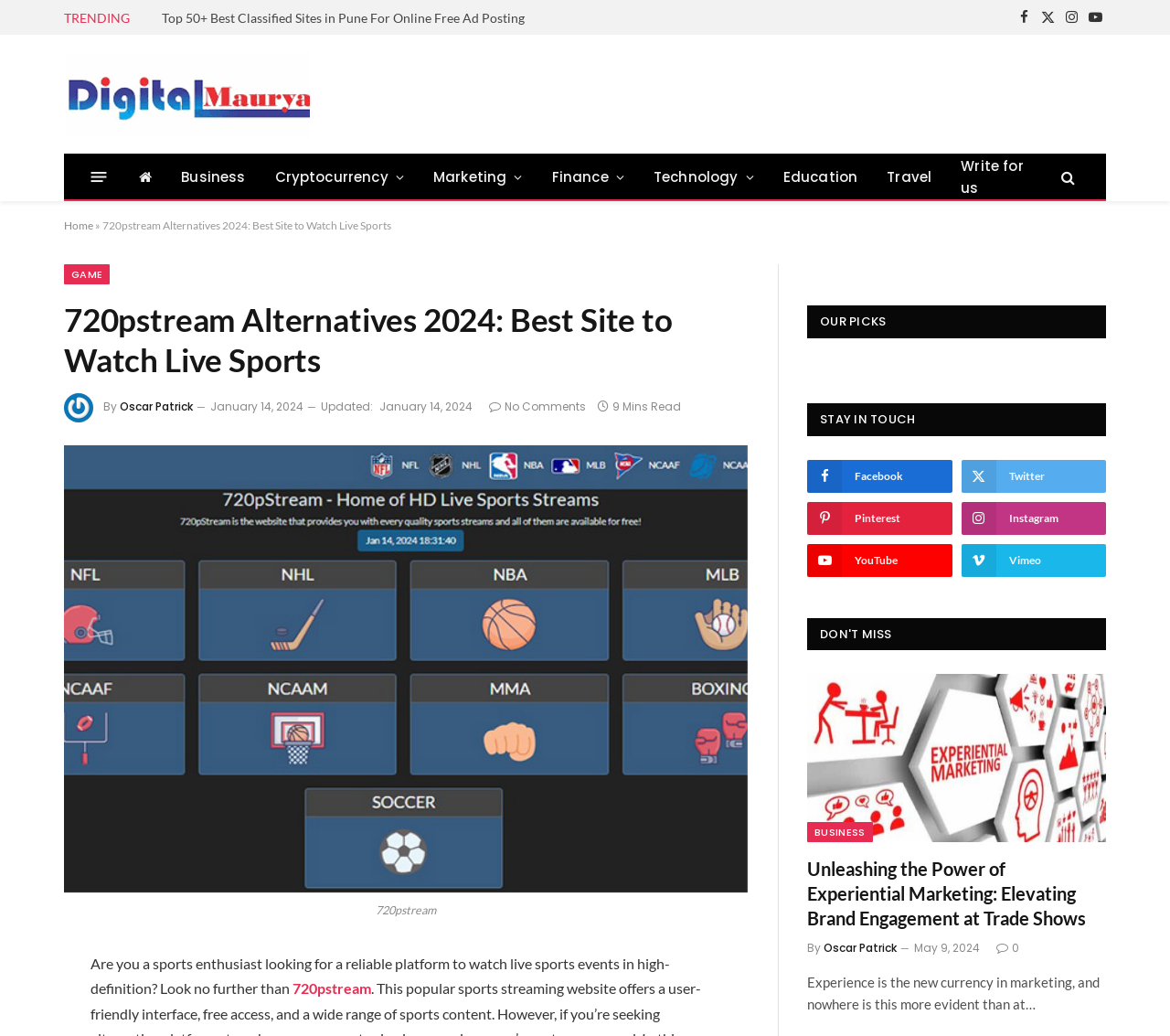Answer the question in one word or a short phrase:
How many comments are there on the current article?

No Comments